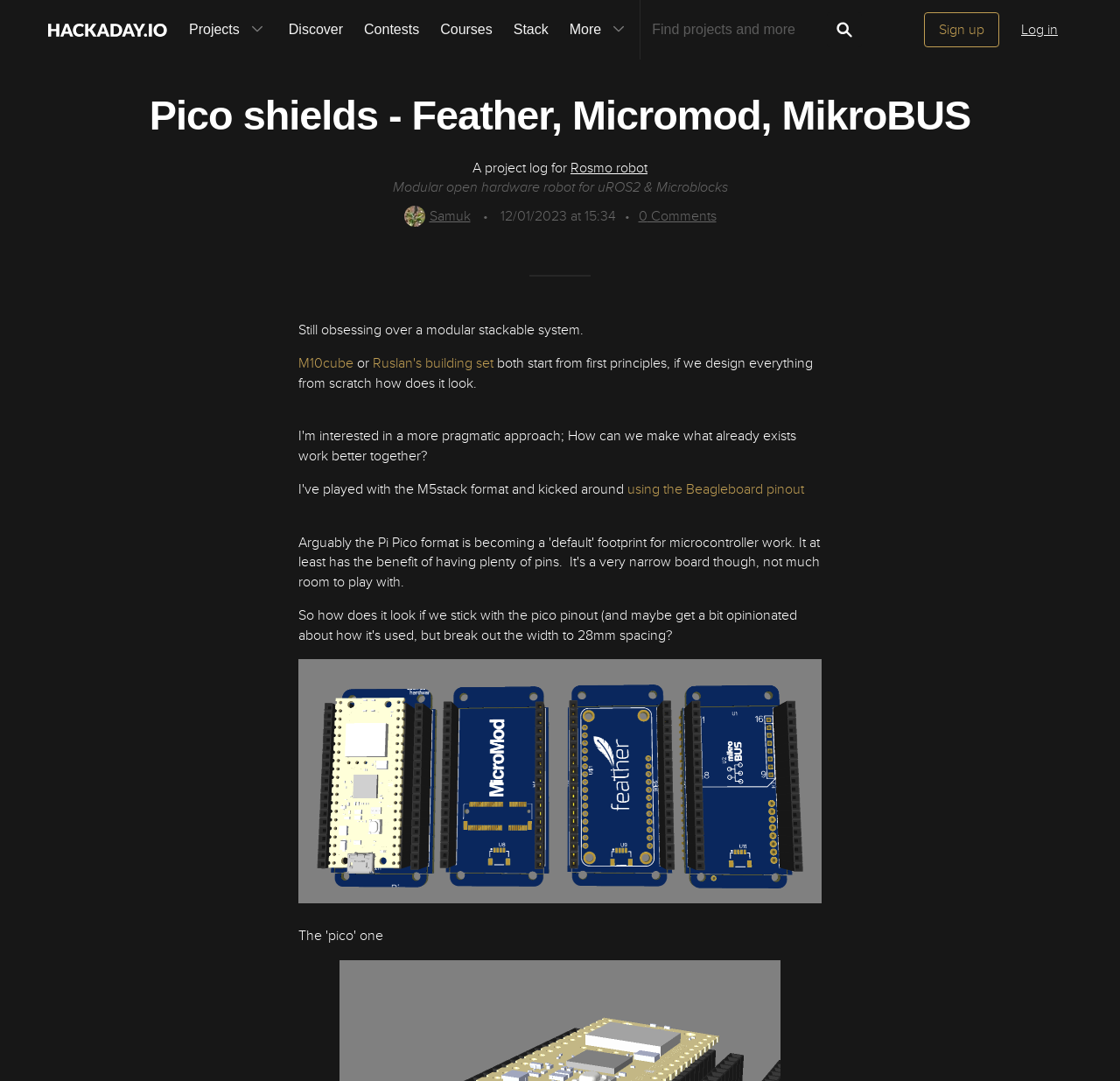Pinpoint the bounding box coordinates of the element that must be clicked to accomplish the following instruction: "Click on the 'Hackaday.io' link". The coordinates should be in the format of four float numbers between 0 and 1, i.e., [left, top, right, bottom].

[0.033, 0.0, 0.159, 0.055]